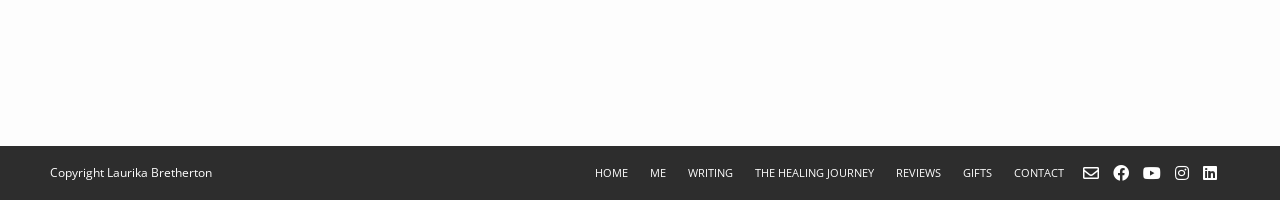Could you provide the bounding box coordinates for the portion of the screen to click to complete this instruction: "open facebook page"?

[0.845, 0.802, 0.859, 0.932]